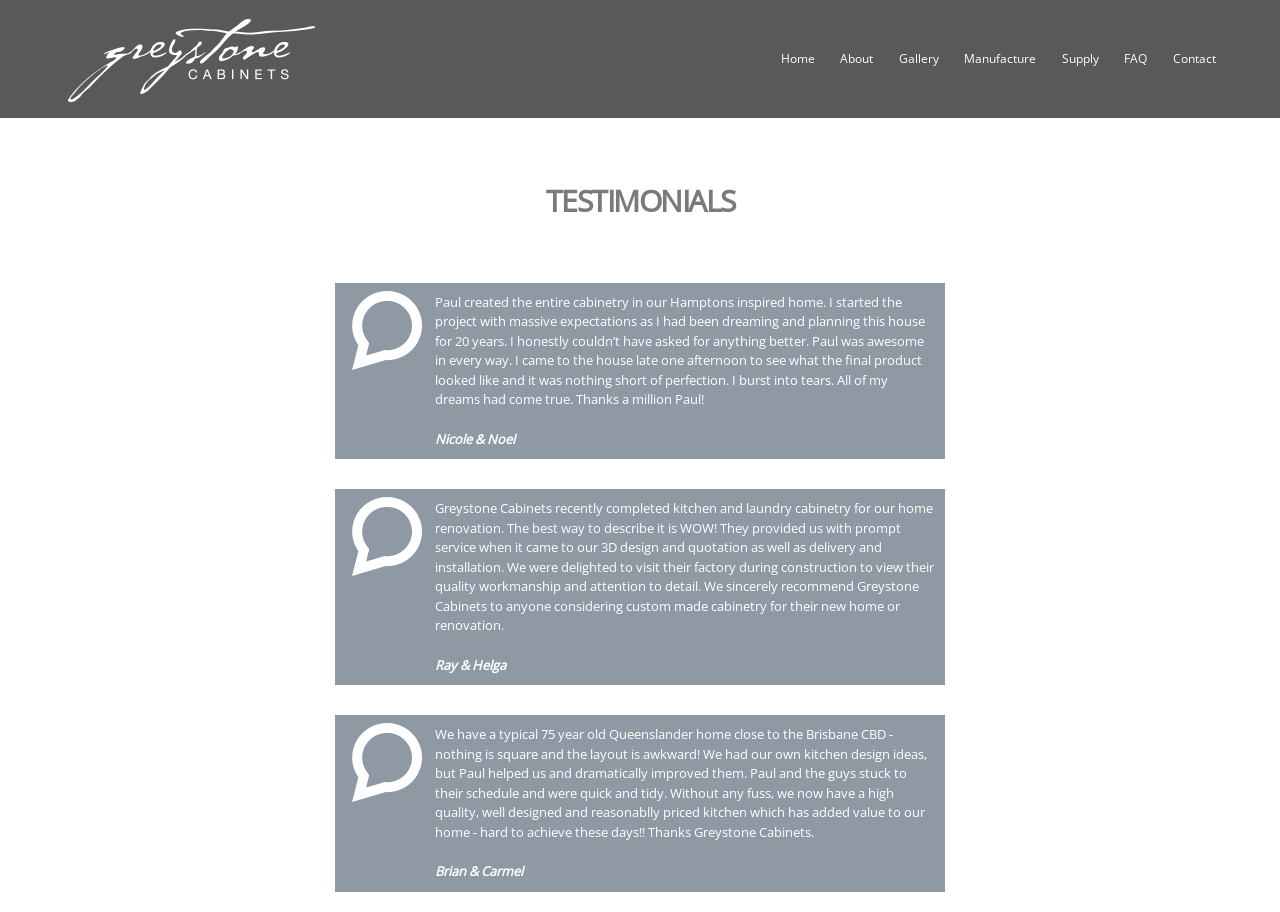How many testimonials are displayed on the webpage?
We need a detailed and meticulous answer to the question.

I counted the number of testimonials on the webpage by identifying the StaticText elements that contain the testimonials. There are four testimonials, each with a name and a quote, such as 'Paul created the entire cabinetry in our Hamptons inspired home...' and 'We have a typical 75 year old Queenslander home close to the Brisbane CBD...'